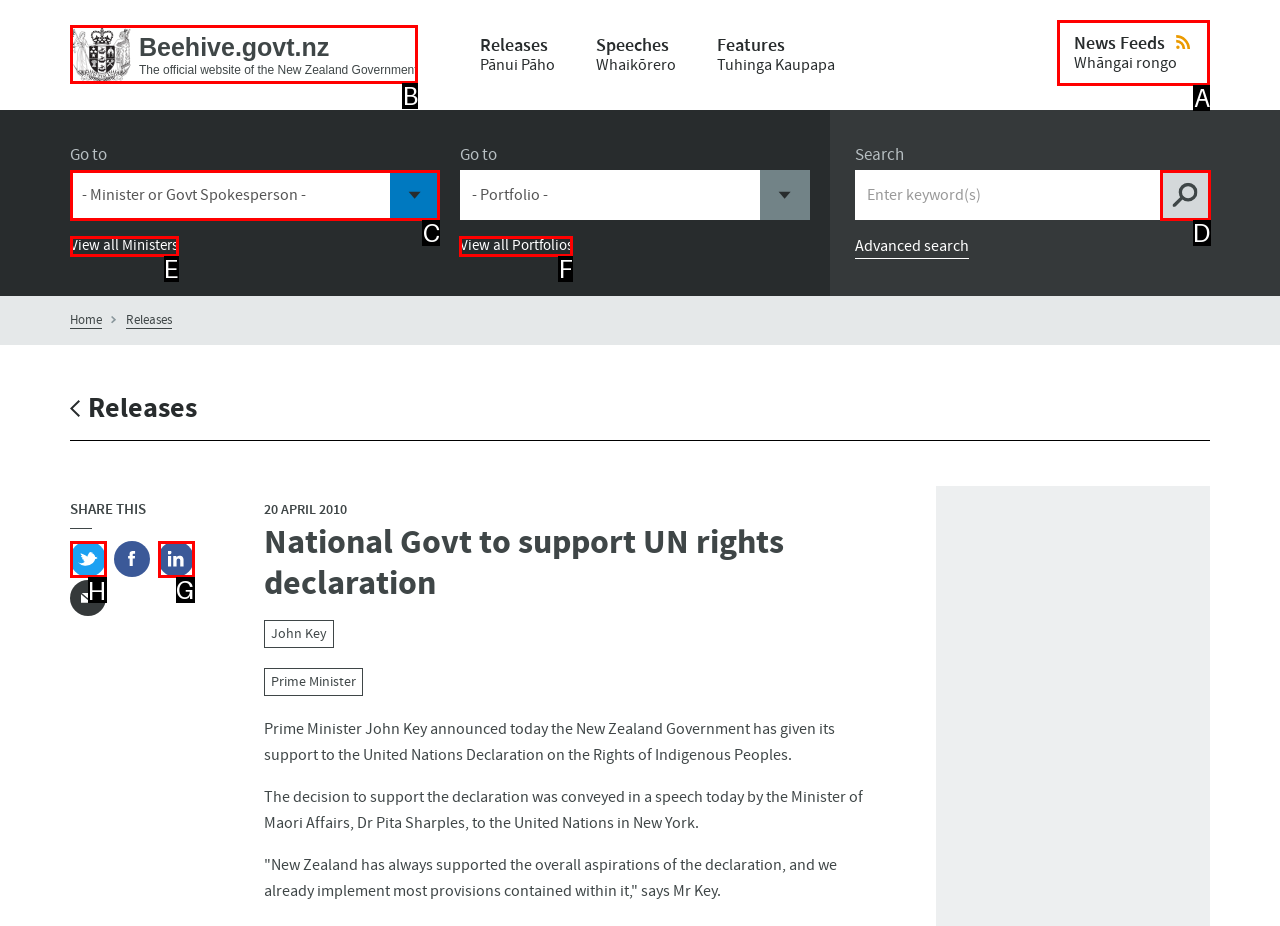Identify which HTML element should be clicked to fulfill this instruction: Share this on Twitter Reply with the correct option's letter.

H